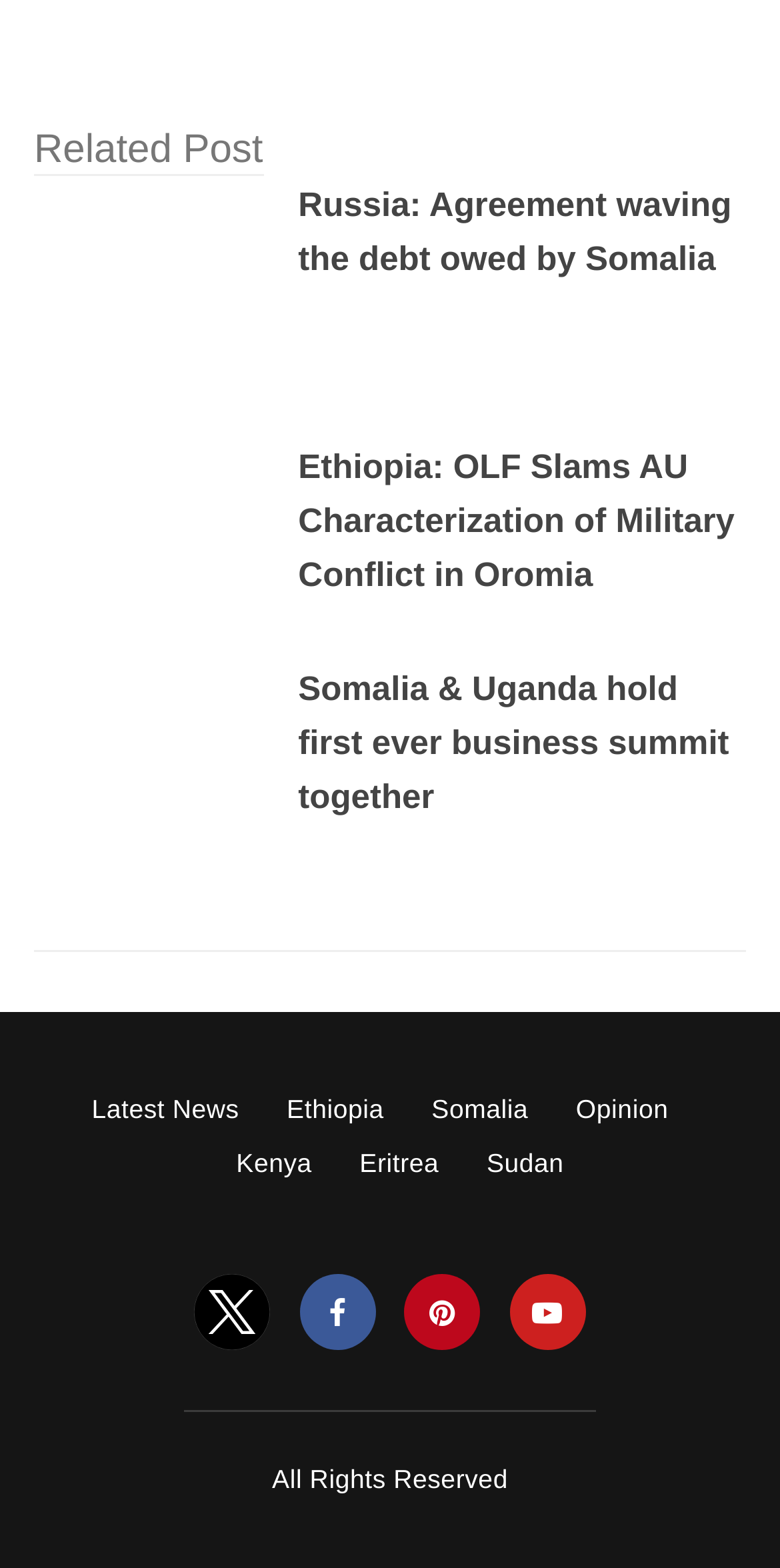What type of icon is represented by ''?
Make sure to answer the question with a detailed and comprehensive explanation.

The symbol '' is a Facebook icon, which is commonly used to represent a link to a Facebook profile or page.